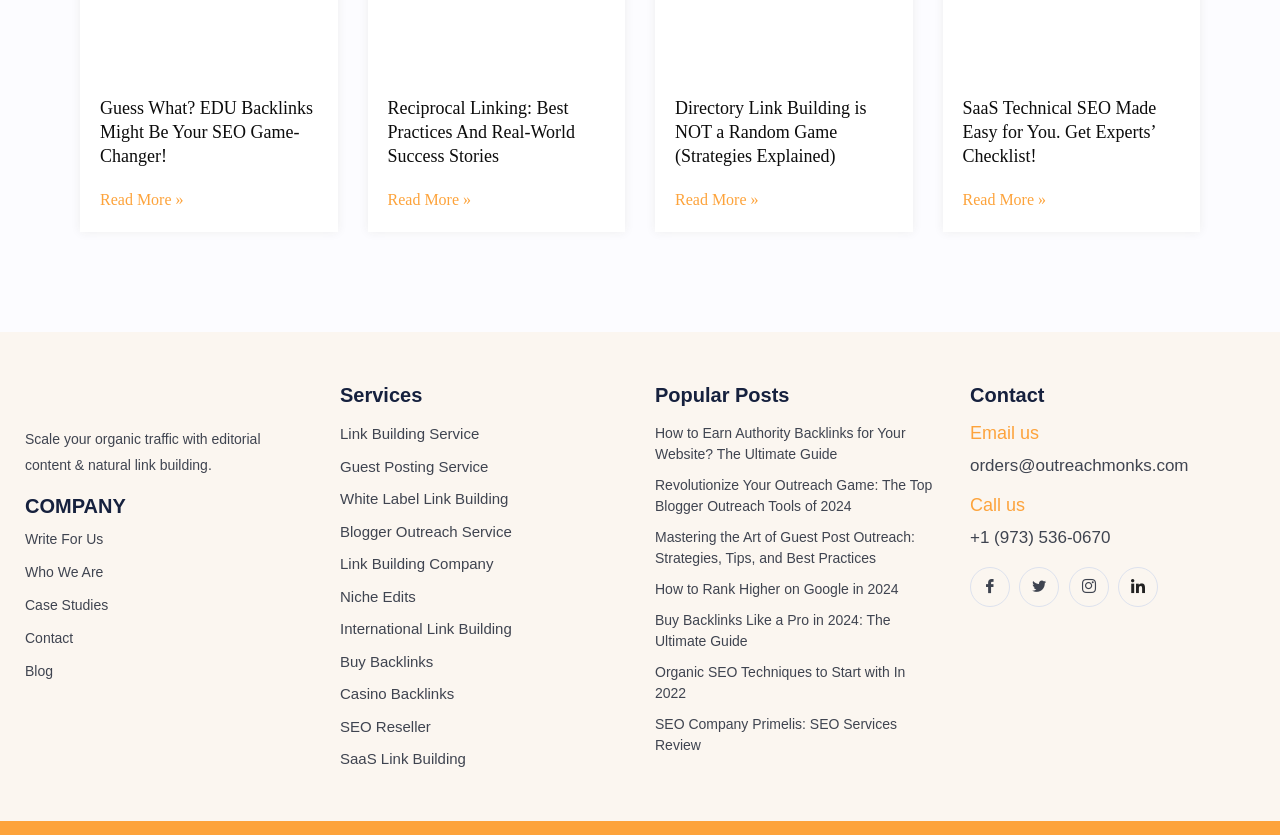Please find the bounding box for the following UI element description. Provide the coordinates in (top-left x, top-left y, bottom-right x, bottom-right y) format, with values between 0 and 1: SEO Reseller

[0.266, 0.857, 0.488, 0.884]